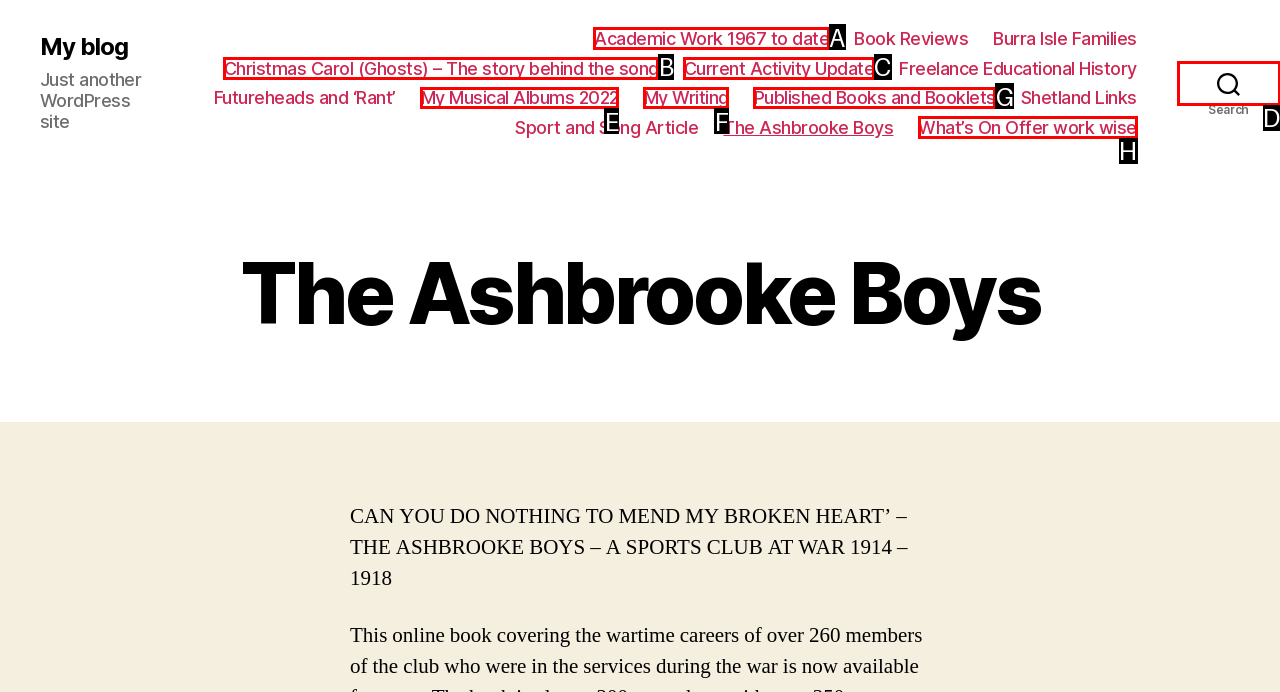Tell me the letter of the UI element to click in order to accomplish the following task: go to Academic Work 1967 to date
Answer with the letter of the chosen option from the given choices directly.

A